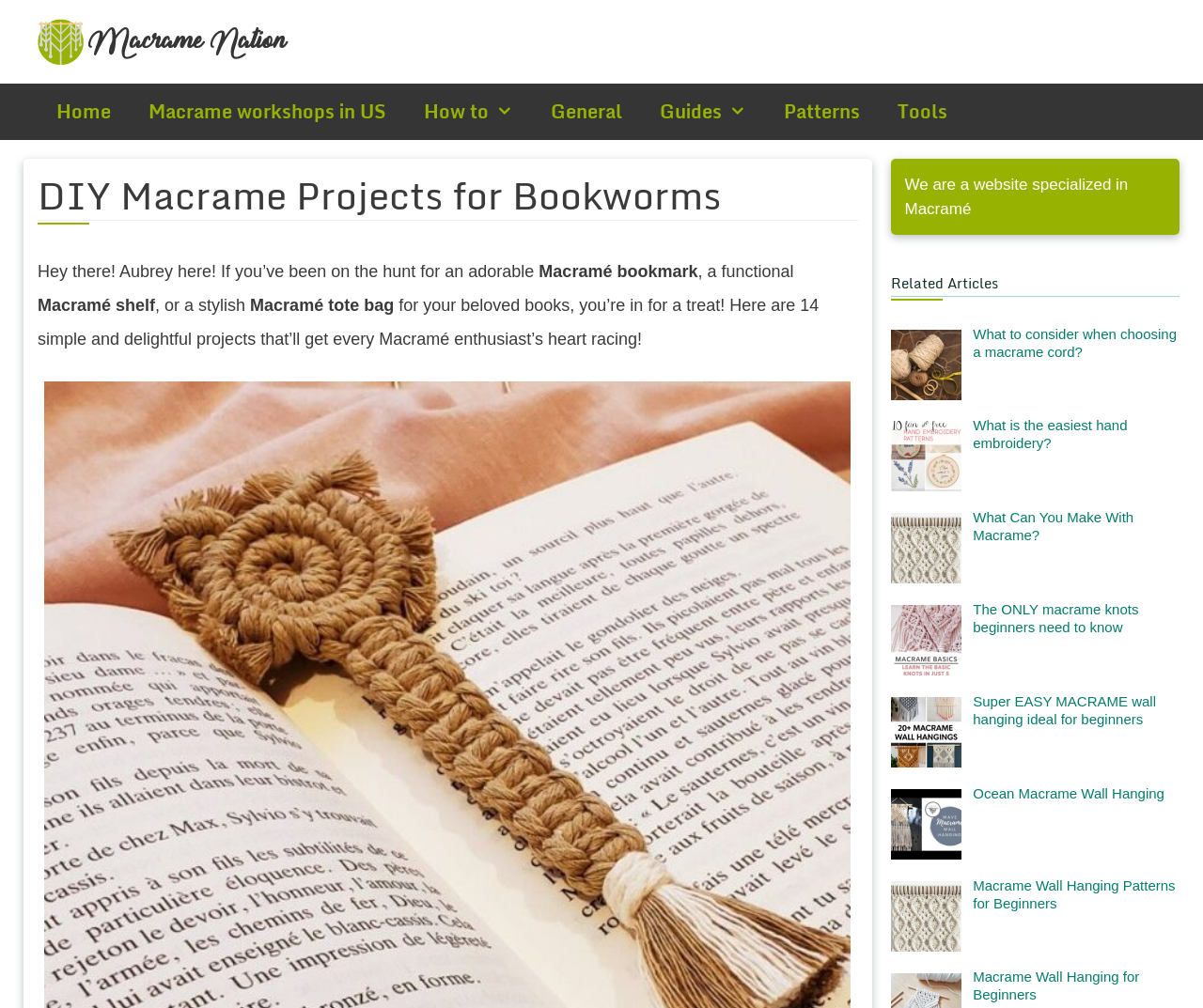Locate the bounding box coordinates of the area to click to fulfill this instruction: "Read the 'DIY Macrame Projects for Bookworms' heading". The bounding box should be presented as four float numbers between 0 and 1, in the order [left, top, right, bottom].

[0.031, 0.171, 0.713, 0.219]